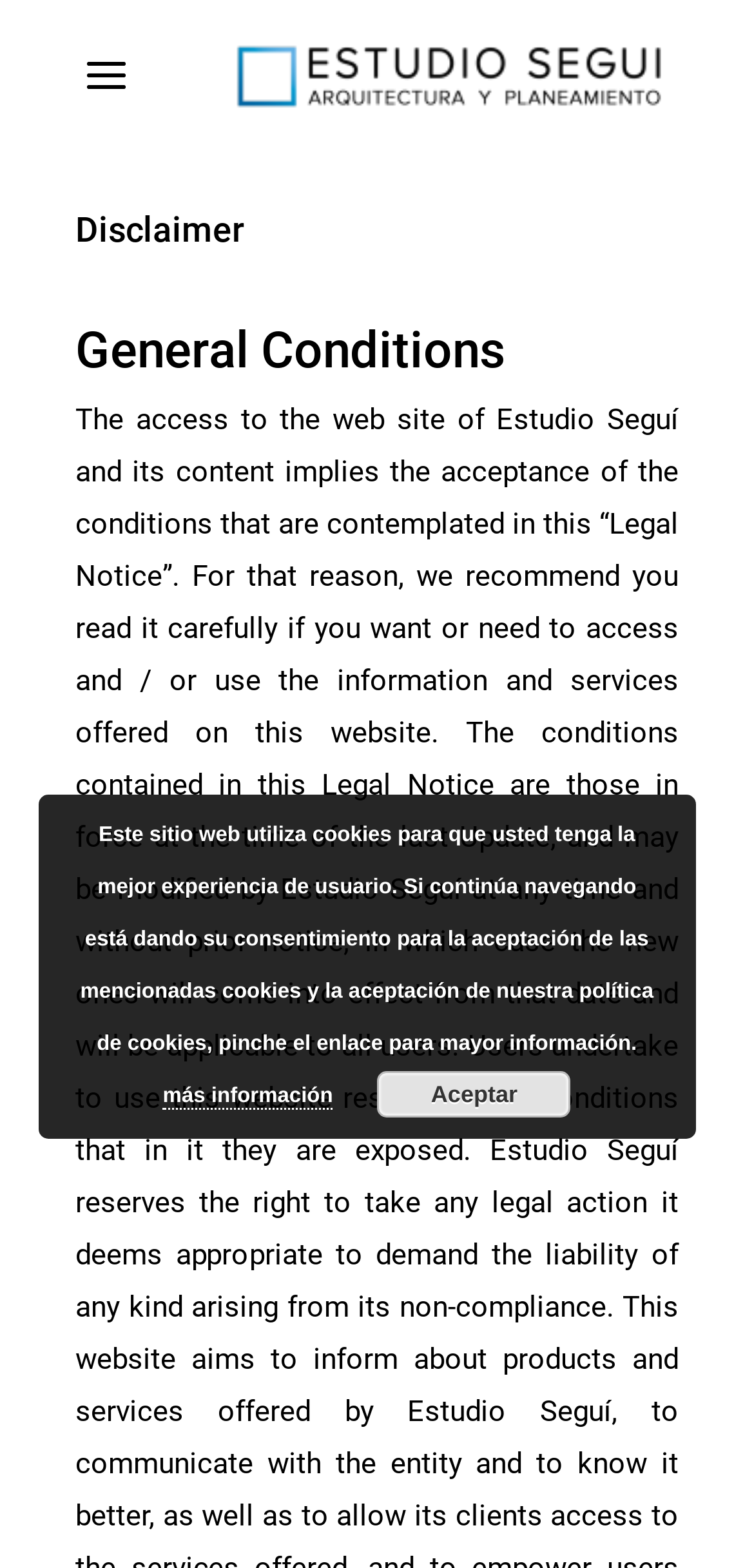Locate the bounding box for the described UI element: "más información". Ensure the coordinates are four float numbers between 0 and 1, formatted as [left, top, right, bottom].

[0.216, 0.692, 0.442, 0.708]